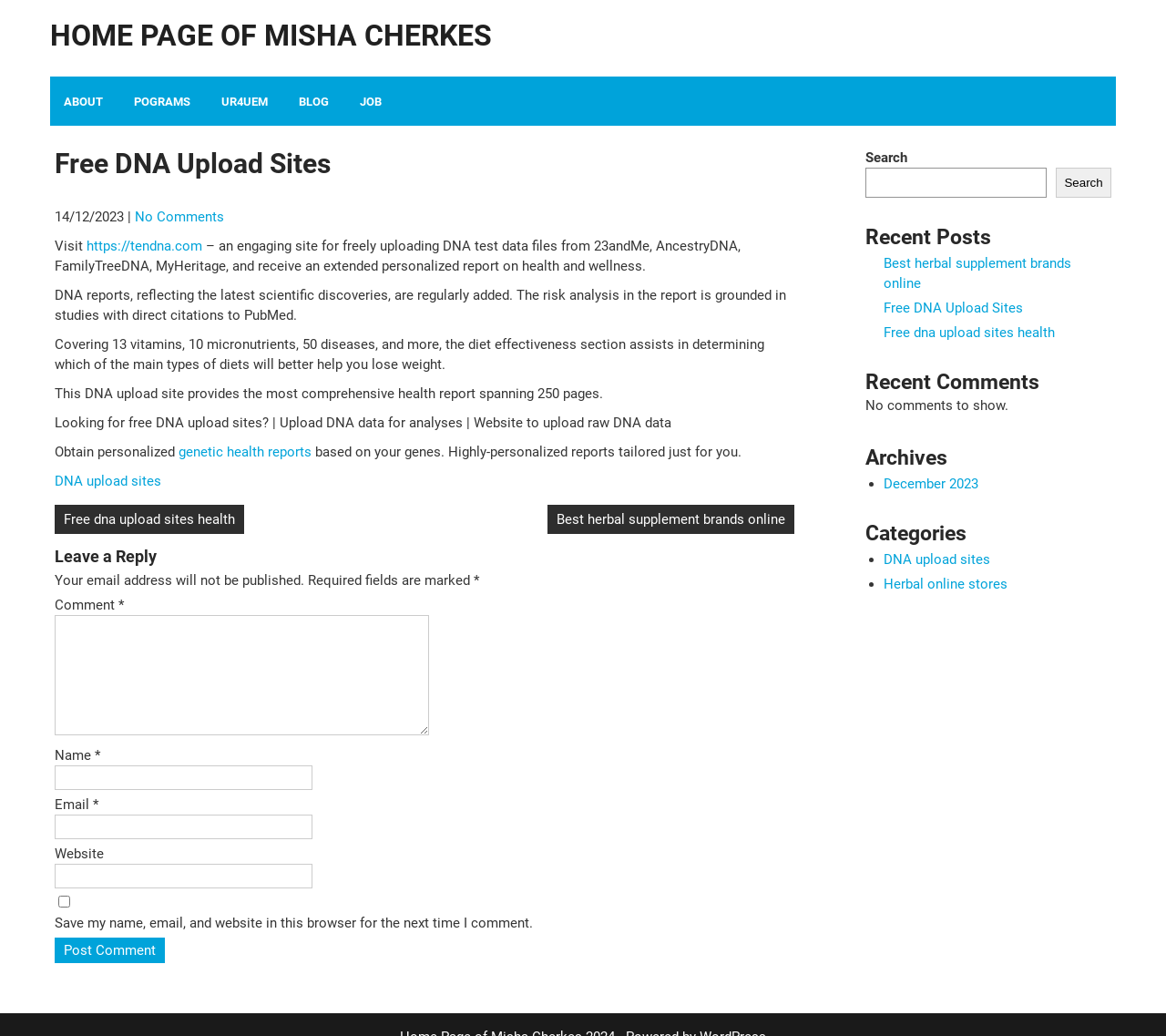Identify the bounding box coordinates of the area you need to click to perform the following instruction: "Search for something".

[0.742, 0.162, 0.898, 0.191]